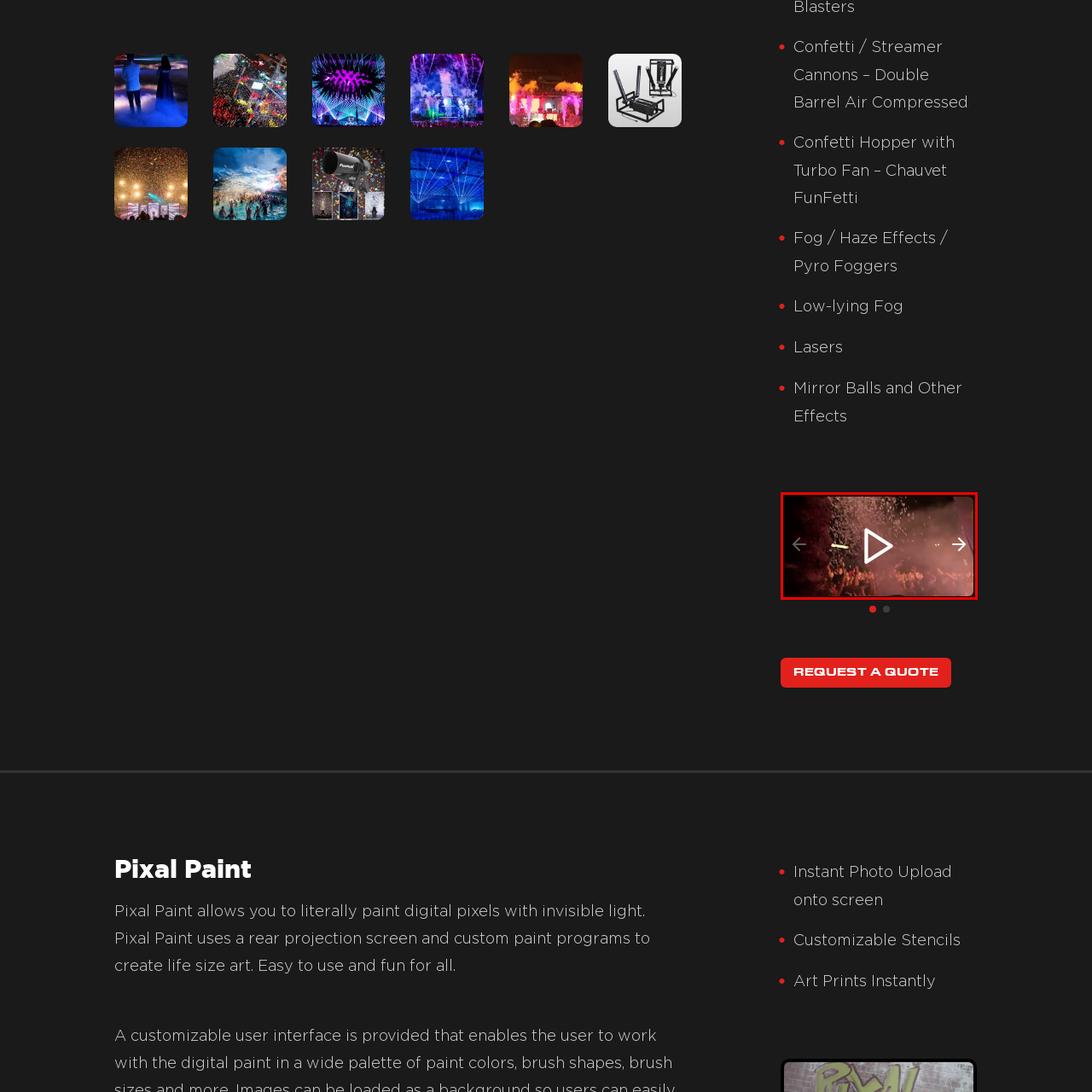Please review the image enclosed by the red bounding box and give a detailed answer to the following question, utilizing the information from the visual: What is the purpose of the play button?

The play button in the foreground of the image suggests that this is part of a video presentation or slide show, and its purpose is to invite viewers to engage with the experience further, implying that the button will allow them to watch the video or presentation.